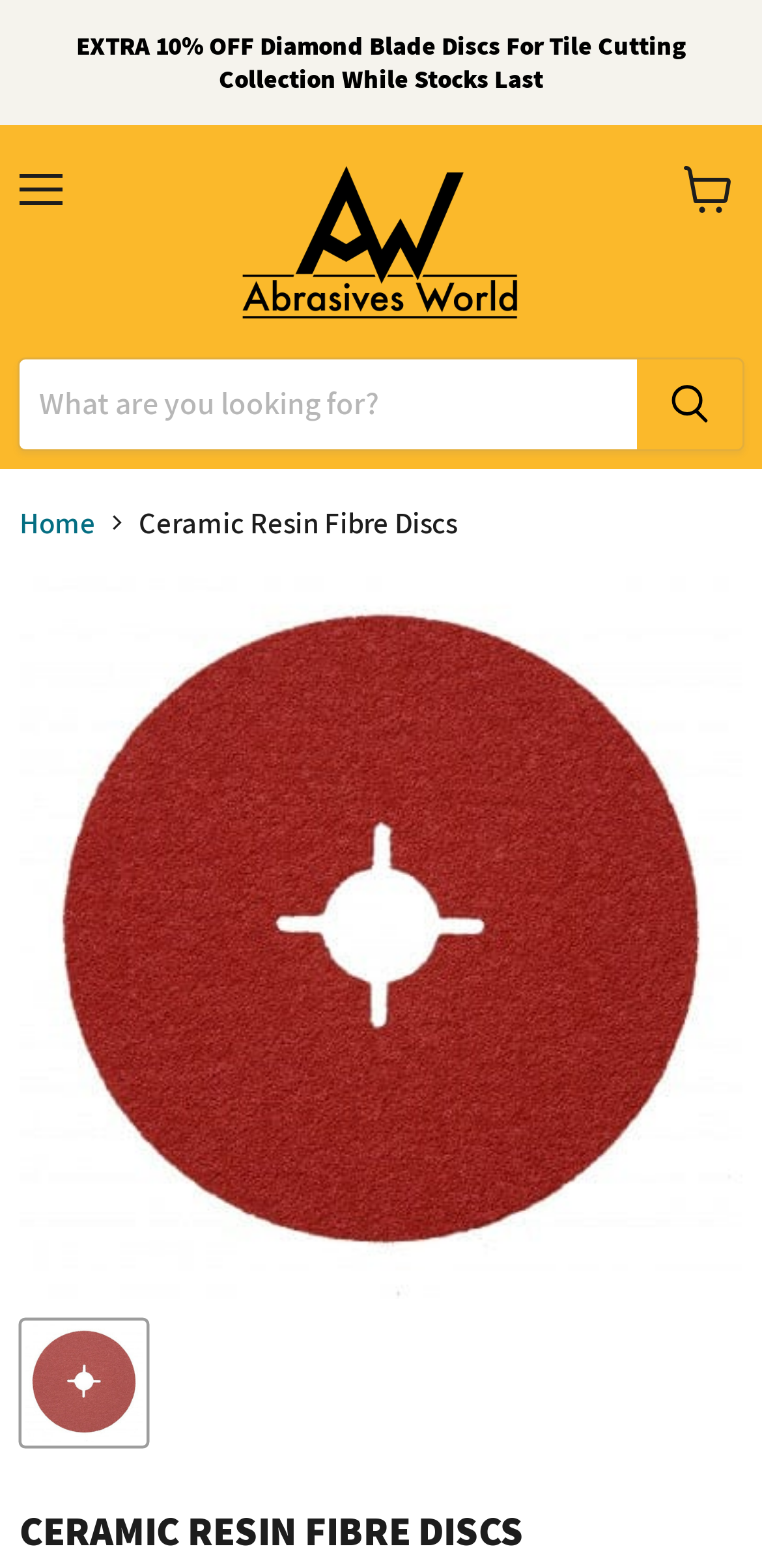Please analyze the image and give a detailed answer to the question:
What is the type of product displayed on the page?

I found a heading element with the content 'CERAMIC RESIN FIBRE DISCS' and an image element with a similar description, which suggests that the type of product displayed on the page is Ceramic Resin Fibre Discs.